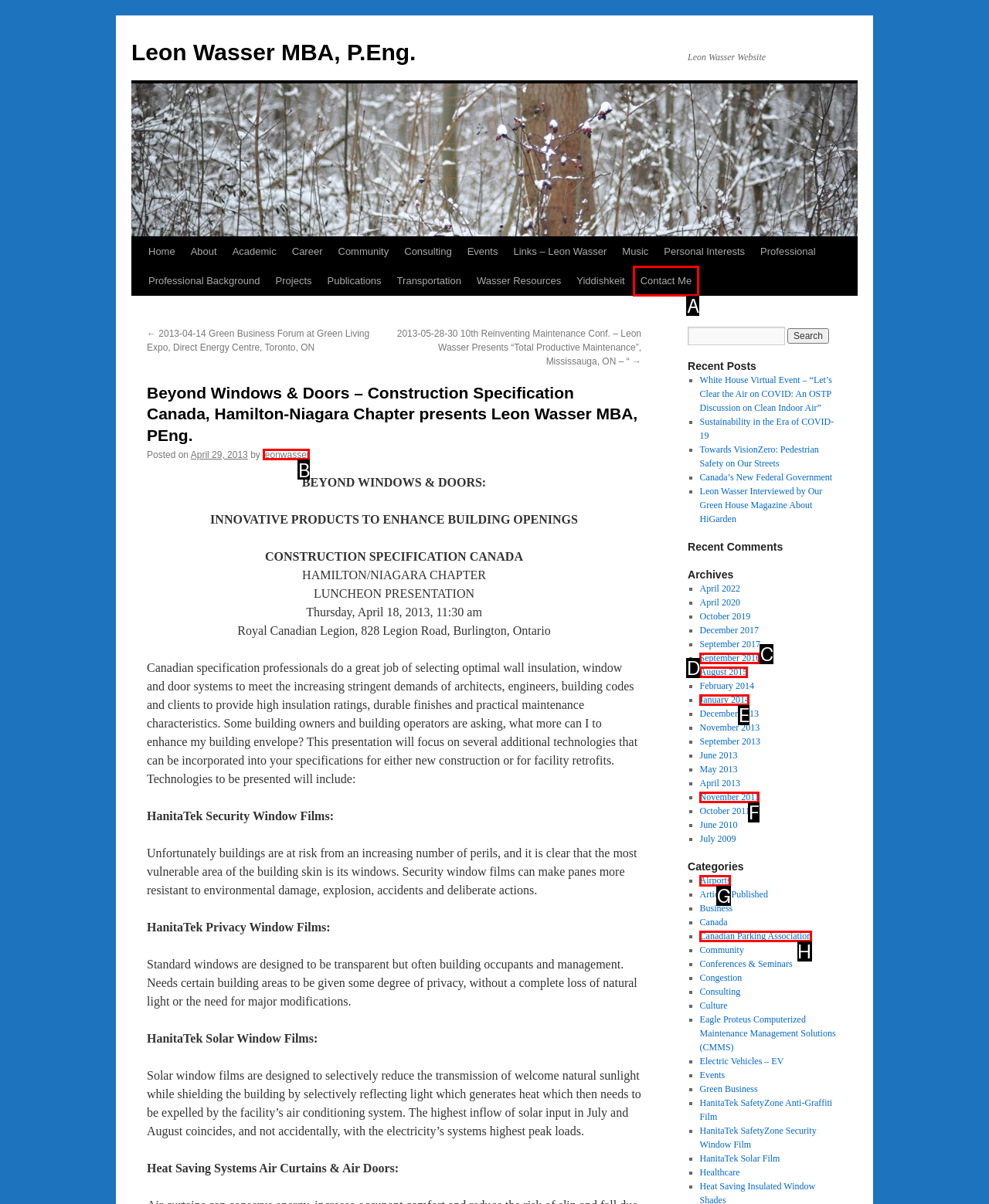Decide which HTML element to click to complete the task: Contact Leon Wasser Provide the letter of the appropriate option.

A